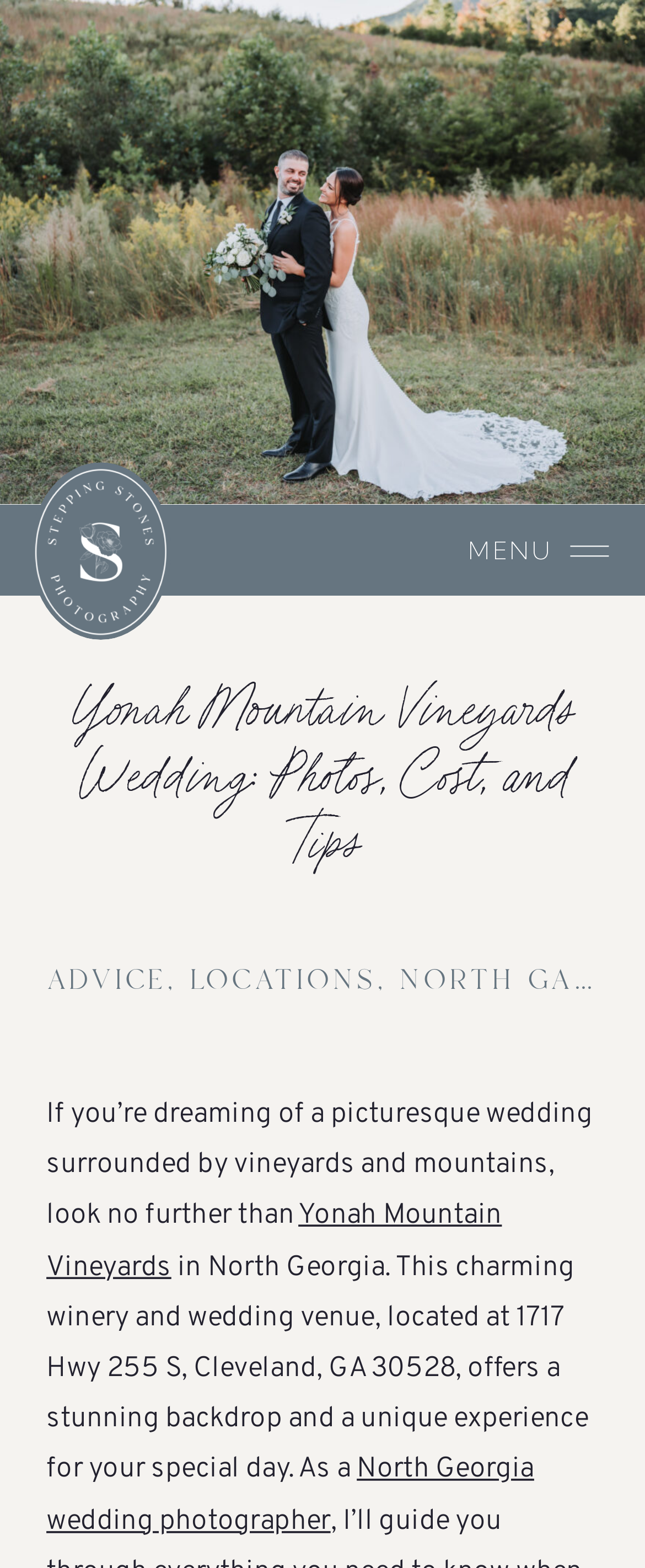Offer an in-depth caption of the entire webpage.

The webpage is about Yonah Mountain Vineyards, a wedding venue in North Georgia. At the top, there is a menu link on the left and a logo image on the right. Below the menu, the main title "Yonah Mountain Vineyards Wedding: Photos, Cost, and Tips" is prominently displayed, followed by a subheading "ADVICE, LOCATIONS, NORTH GA, VENUES, WEDDINGS" which contains four links to related topics.

The main content of the webpage starts with a paragraph of text that describes Yonah Mountain Vineyards as a picturesque wedding venue surrounded by vineyards and mountains. The text also mentions the venue's location and its unique experience for weddings. Within this paragraph, there are two links: one to "Yonah Mountain Vineyards" and another to "North Georgia wedding photographer".

There are no images on the page besides the logo image at the top. The overall layout is organized, with clear headings and concise text.